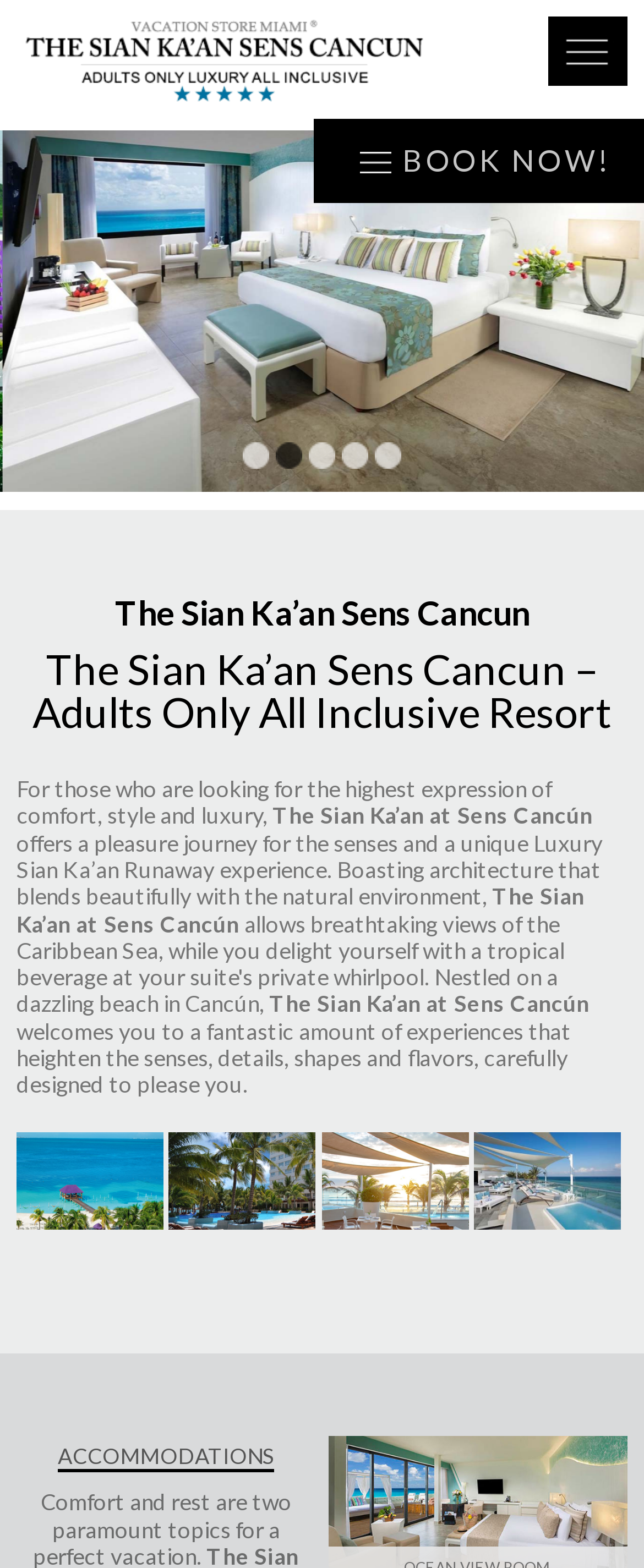Please specify the bounding box coordinates of the clickable section necessary to execute the following command: "Open the Mobile Menu".

[0.851, 0.011, 0.974, 0.055]